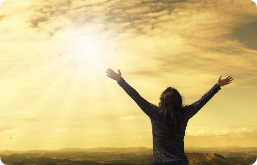Provide a thorough description of the image.

The image captures a silhouette of a person standing with arms outstretched towards a radiant sun breaking through the clouds, suggesting a moment of triumph or liberation. The warm golden hues of the sky create a sense of hope and positivity, reflecting themes often explored in motivational or inspirational contexts. This particular image is associated with the article titled "Fortune Cookie Friday: Be Good, and You Will Be Free," highlighting its message of freedom and the power of positive thinking. The scenic backdrop, filled with rolling hills and a vast sky, enhances the feeling of openness and possibility.